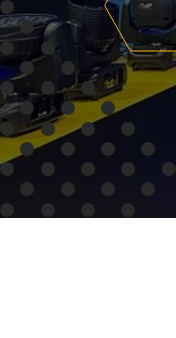Create an exhaustive description of the image.

This image showcases a vibrant display from the beamZ booth at the Prolight+Sound 2023 event. The scene captures a collection of advanced lighting equipment arranged along a striking yellow platform, contrasting with the darker background. Prominent features include multiple lighting fixtures geared towards showcasing their capabilities in a professional setting. The overall ambiance suggests a focus on innovation and cutting-edge technology within the lighting industry, highlighting beamZ's commitment to delivering high-quality products to industry professionals. The visual elements vividly convey the energy of the event, emphasizing the excitement surrounding new product launches and customer engagement.